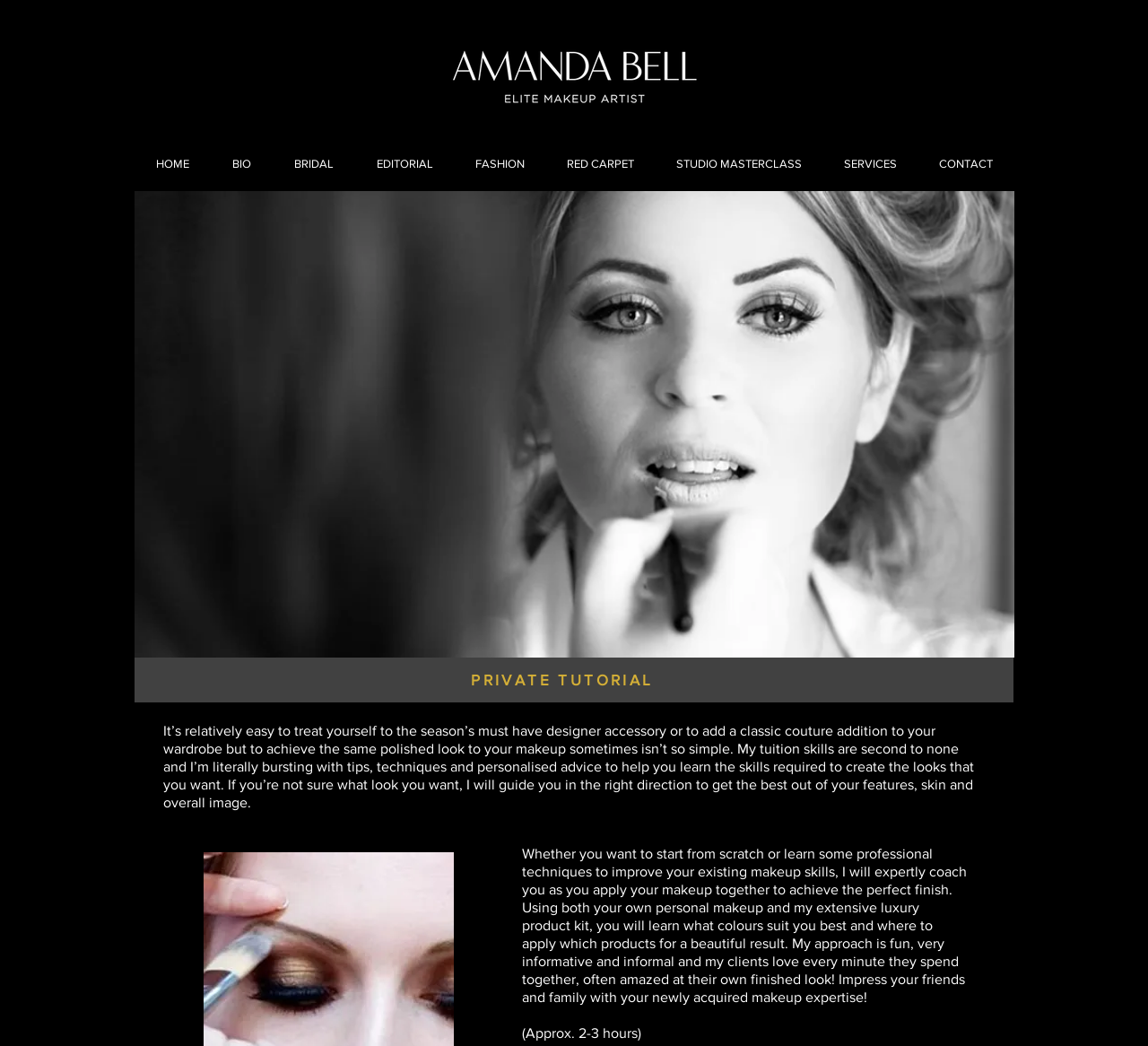What is used to achieve the perfect finish in the private tutorial?
Please provide a detailed and thorough answer to the question.

The webpage mentions that Amanda Bell uses both the client's personal makeup and her extensive luxury product kit to achieve the perfect finish in the private tutorial session.